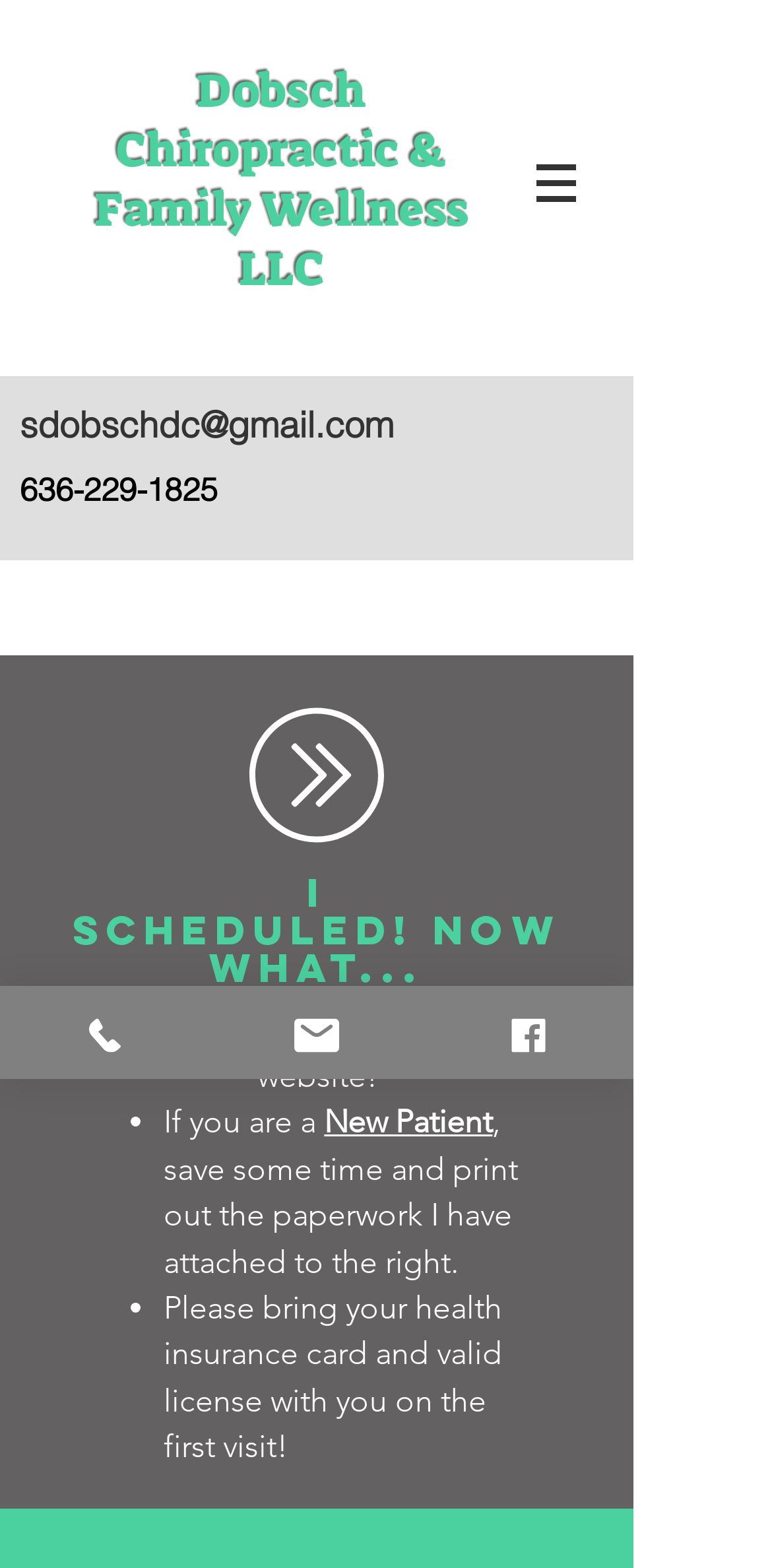Offer a detailed account of what is visible on the webpage.

The webpage is about Dobsch Chiropractic and Family Wellness, with a focus on new patient paperwork. At the top, there is a heading with the clinic's name, followed by a navigation menu labeled "Site" with a dropdown button. 

Below the navigation menu, there are two links: one for the email address "sdobschdc@gmail.com" and another for the phone number "636-229-1825". 

Further down, there is a heading that says "I Scheduled! Now What..." followed by a paragraph of text that welcomes visitors to the website. 

Underneath, there is a list with two items. The first item says "If you are a New Patient, save some time and print out the paperwork I have attached to the right." The second item advises patients to bring their health insurance card and valid license to their first visit. 

On the right side of the page, there are three links: "Phone", "Email", and "Facebook", each accompanied by an image.